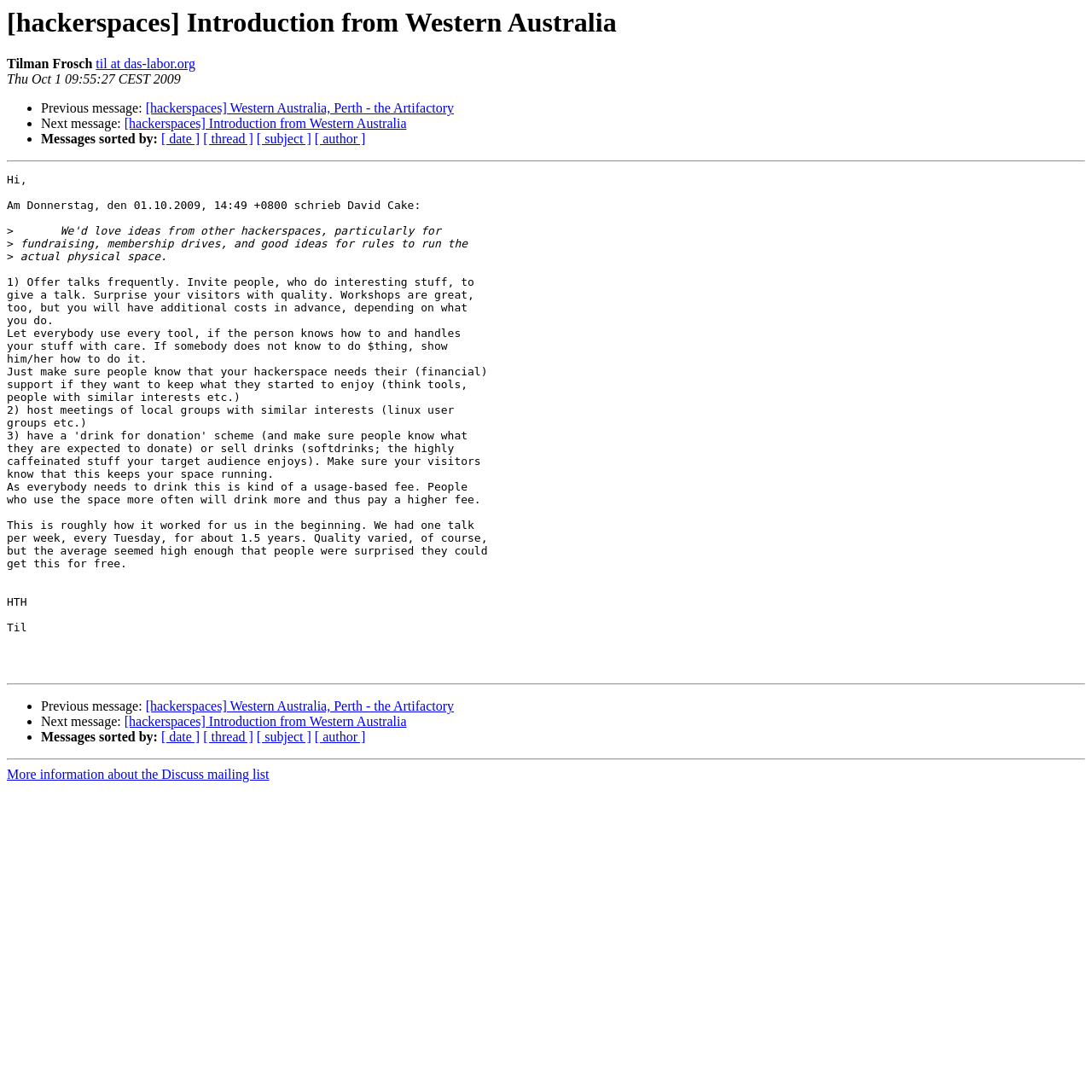Please determine the bounding box coordinates of the element to click in order to execute the following instruction: "Check more information about the Discuss mailing list". The coordinates should be four float numbers between 0 and 1, specified as [left, top, right, bottom].

[0.006, 0.703, 0.246, 0.716]